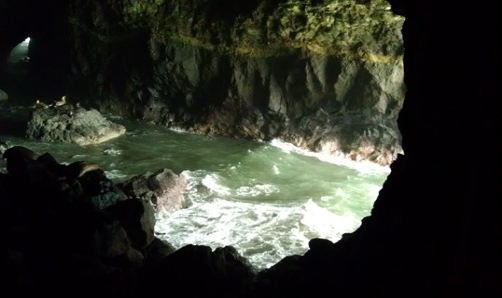What type of wildlife can be seen in the distance?
Using the image as a reference, answer the question with a short word or phrase.

Seals